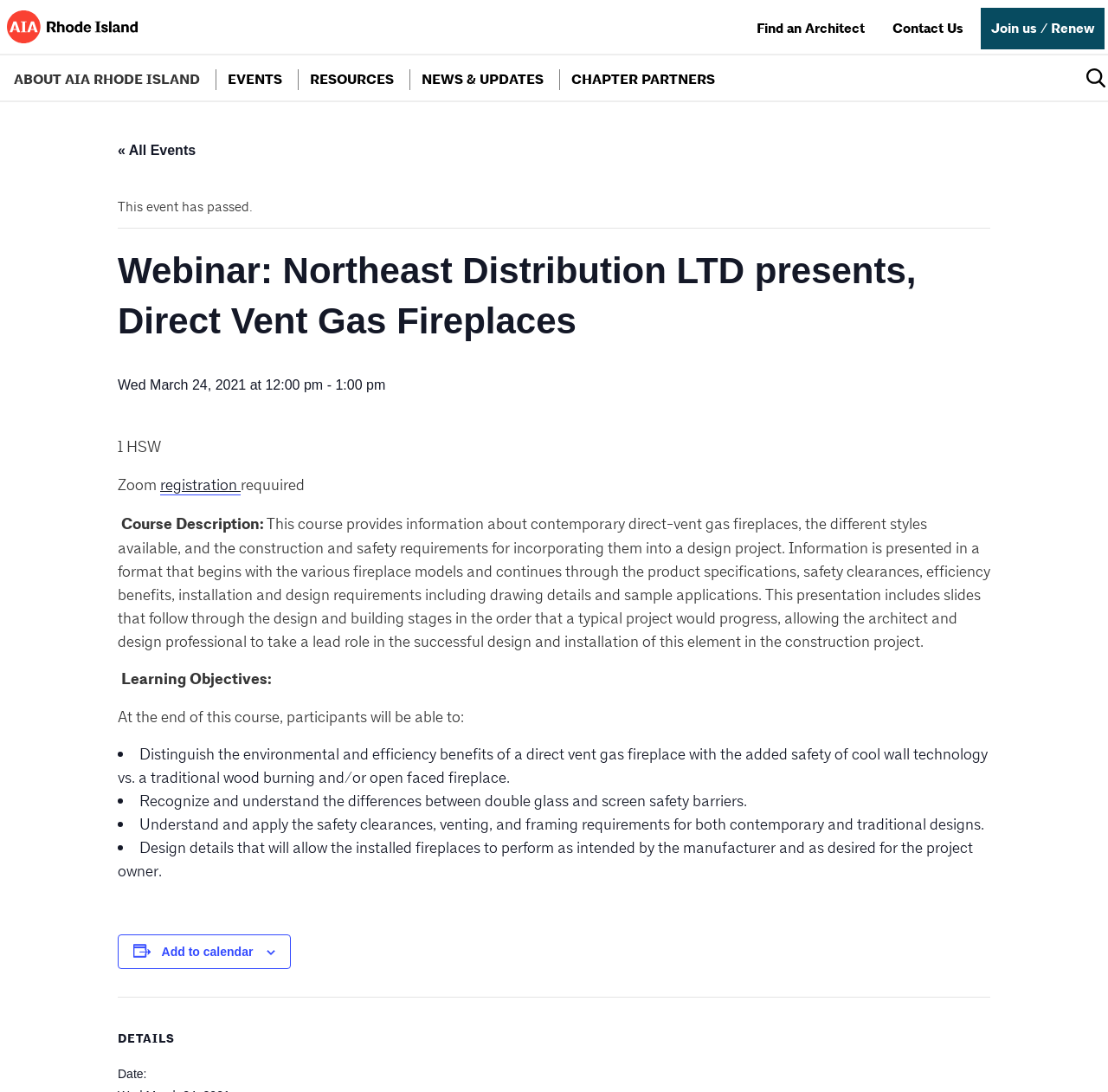Respond to the following question using a concise word or phrase: 
What is the name of the organization presenting the webinar?

Northeast Distribution LTD